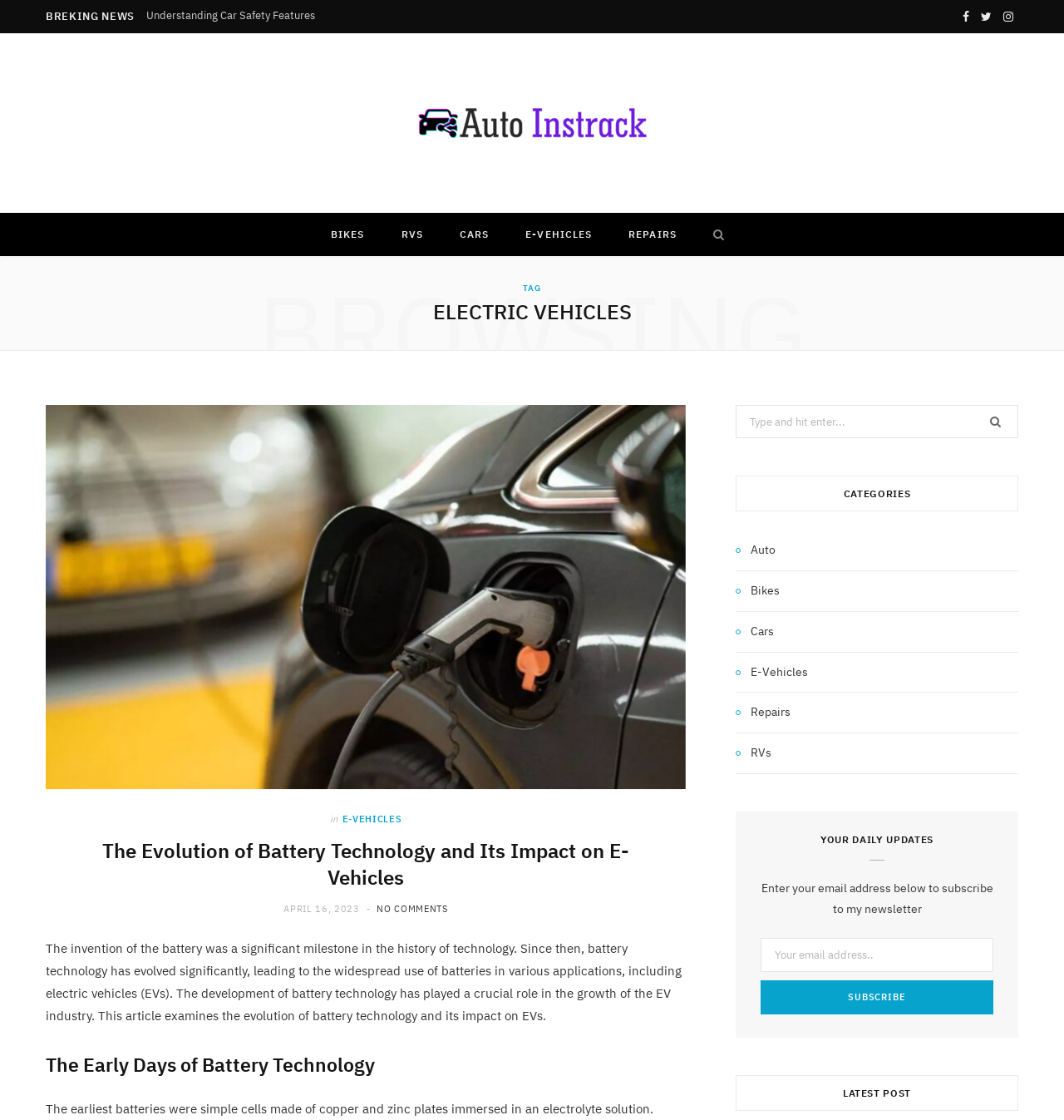Locate the bounding box coordinates of the clickable region necessary to complete the following instruction: "Subscribe to the newsletter". Provide the coordinates in the format of four float numbers between 0 and 1, i.e., [left, top, right, bottom].

[0.715, 0.876, 0.934, 0.906]